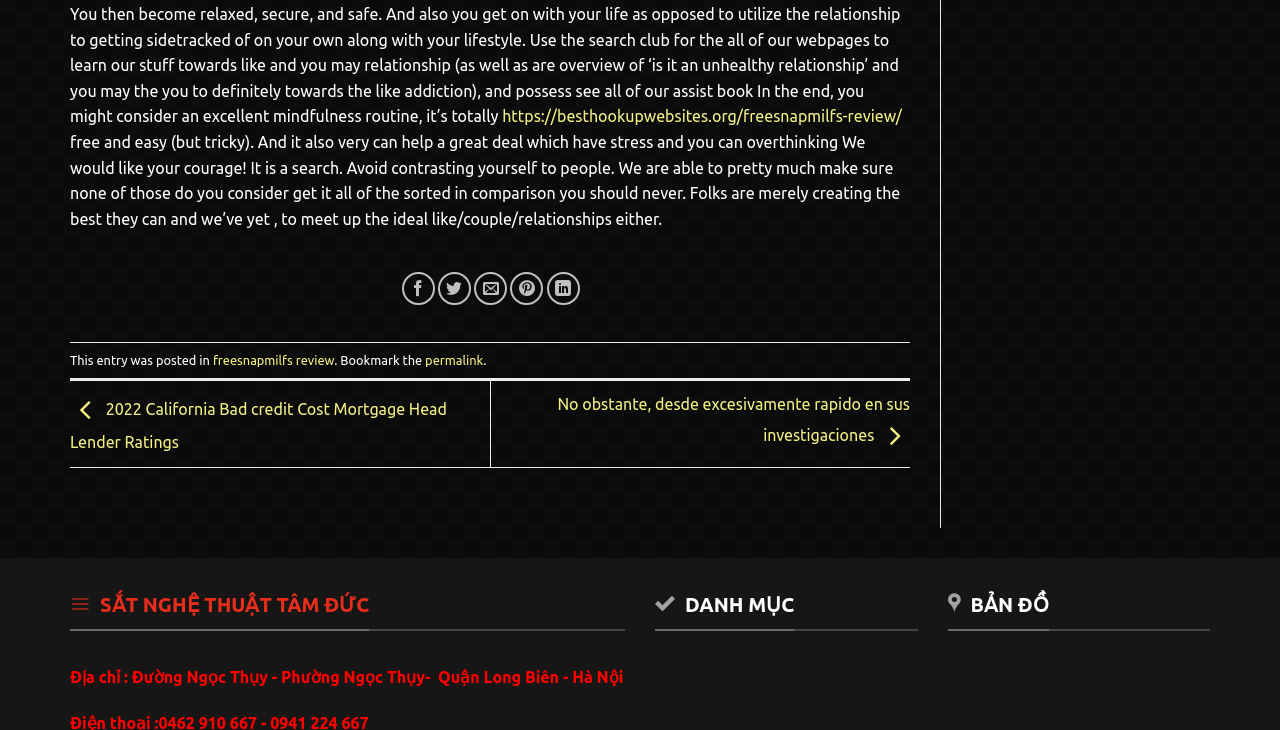What is the main topic of this webpage?
Answer the question using a single word or phrase, according to the image.

Relationship